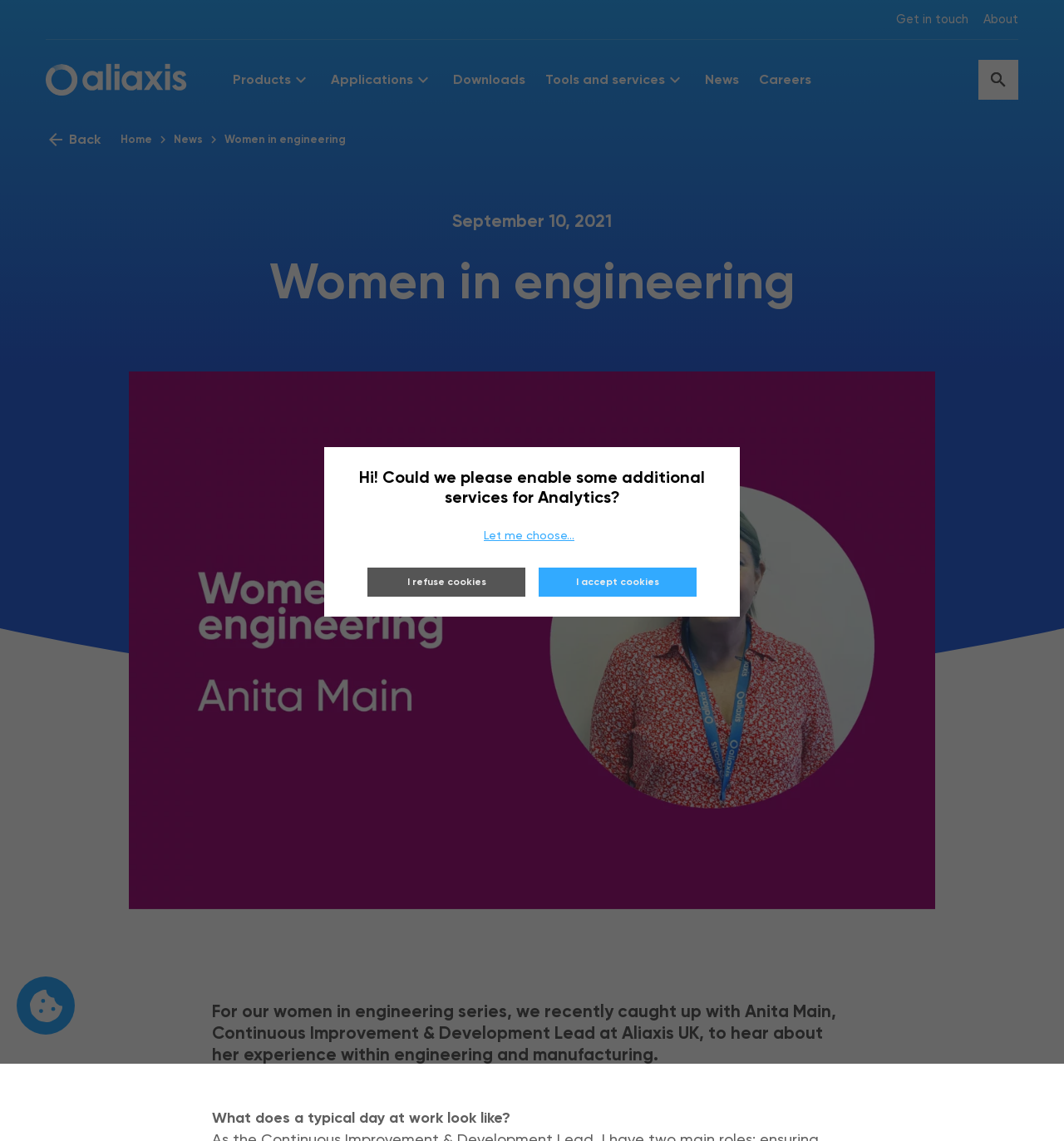Identify the main heading from the webpage and provide its text content.

Women in engineering